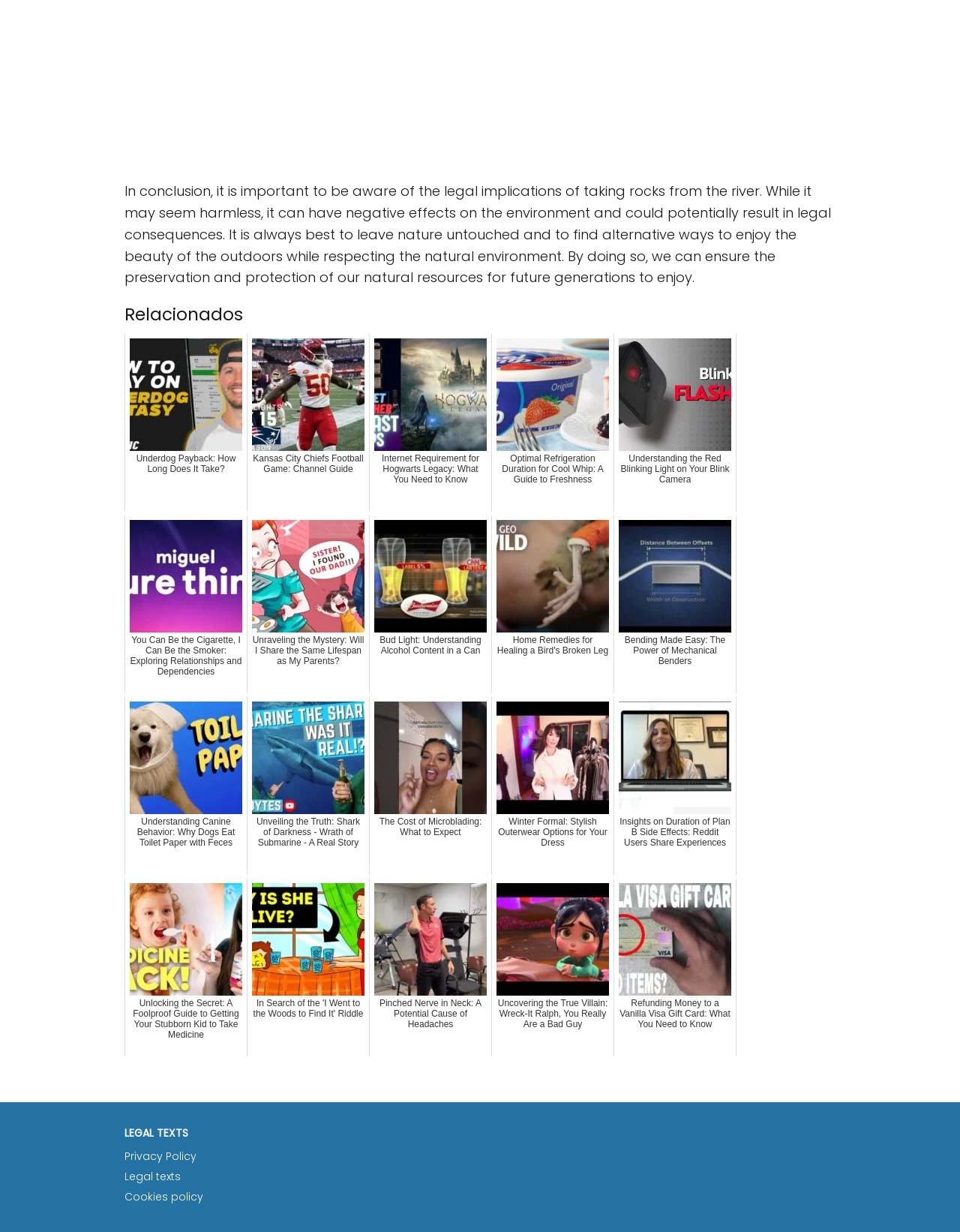Please identify the bounding box coordinates of the area that needs to be clicked to fulfill the following instruction: "View the Privacy Policy."

[0.13, 0.933, 0.205, 0.945]